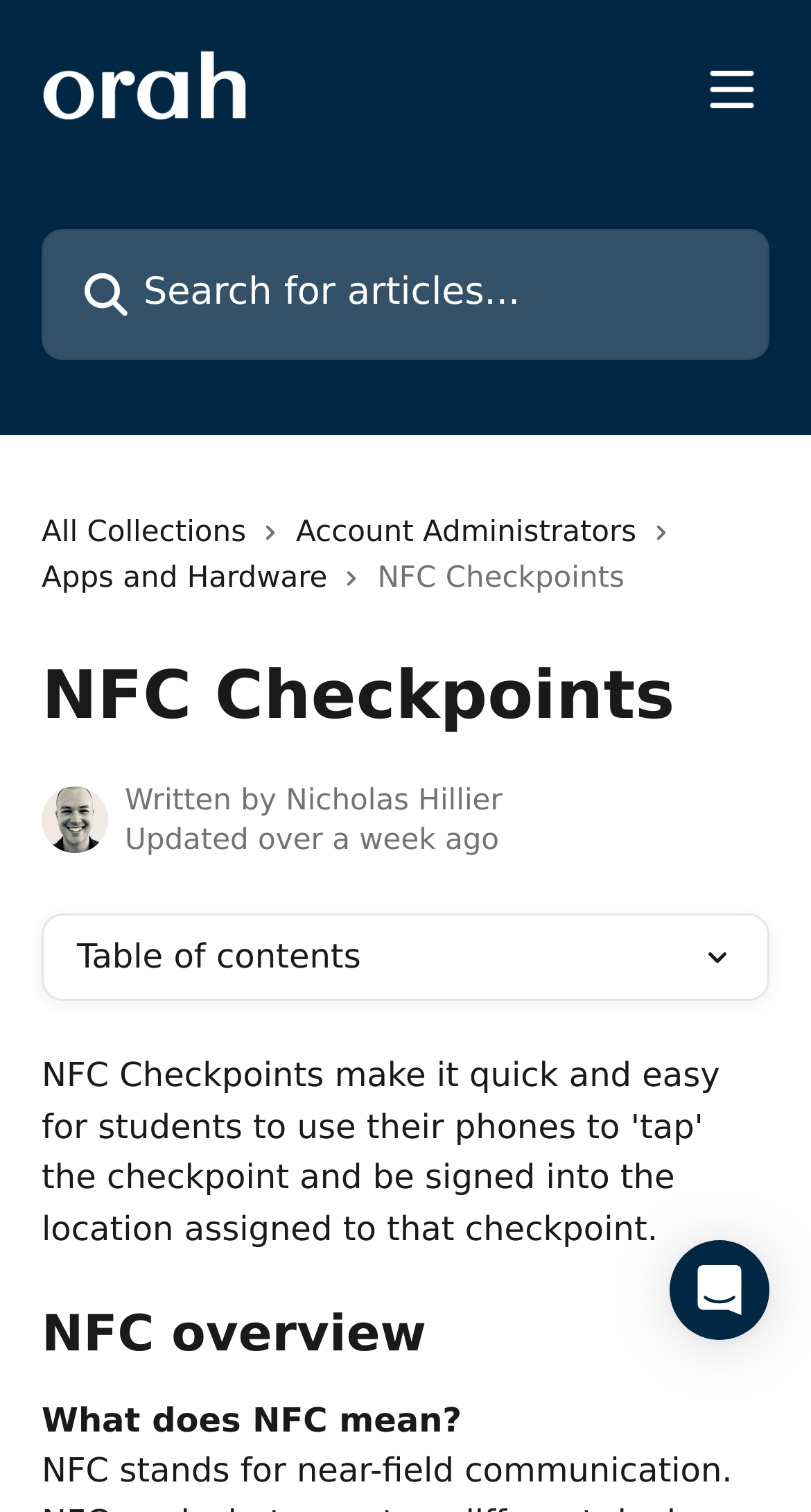Please give a succinct answer using a single word or phrase:
How many links are in the header?

4